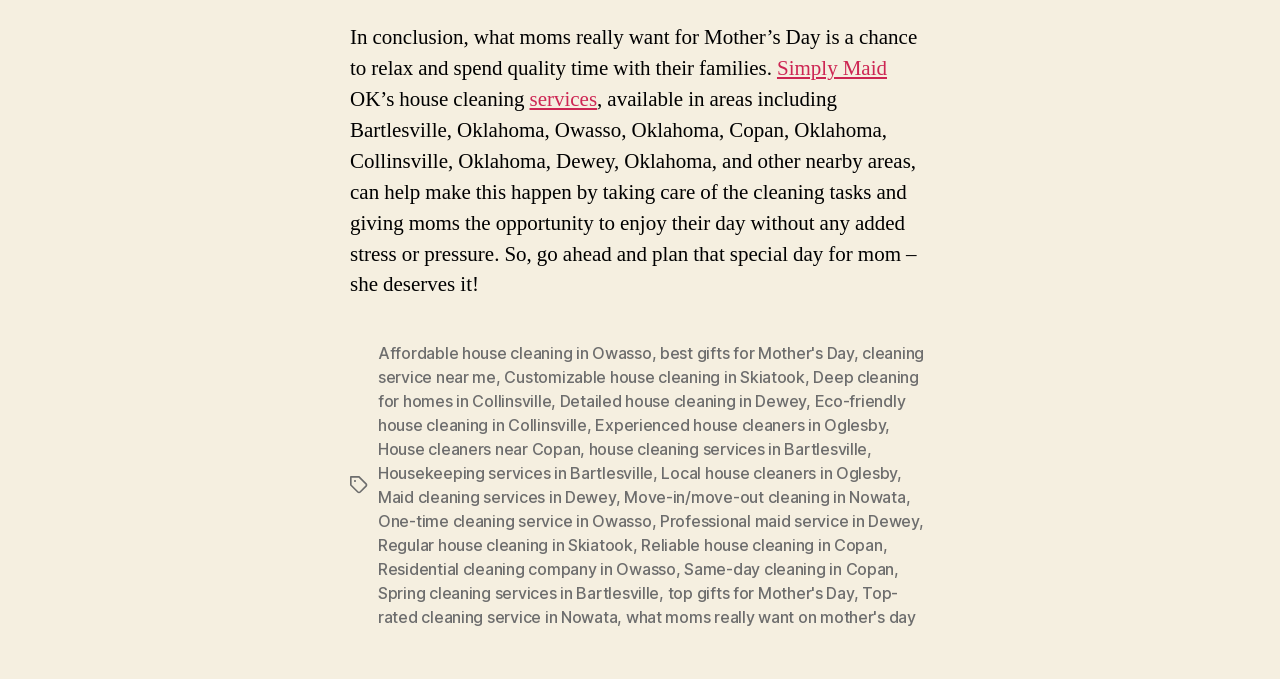What service can help moms on Mother's Day?
Give a detailed explanation using the information visible in the image.

The webpage states that 'OK’s house cleaning... can help make this happen by taking care of the cleaning tasks and giving moms the opportunity to enjoy their day without any added stress or pressure.' This implies that a house cleaning service can assist moms in having a stress-free Mother's Day.